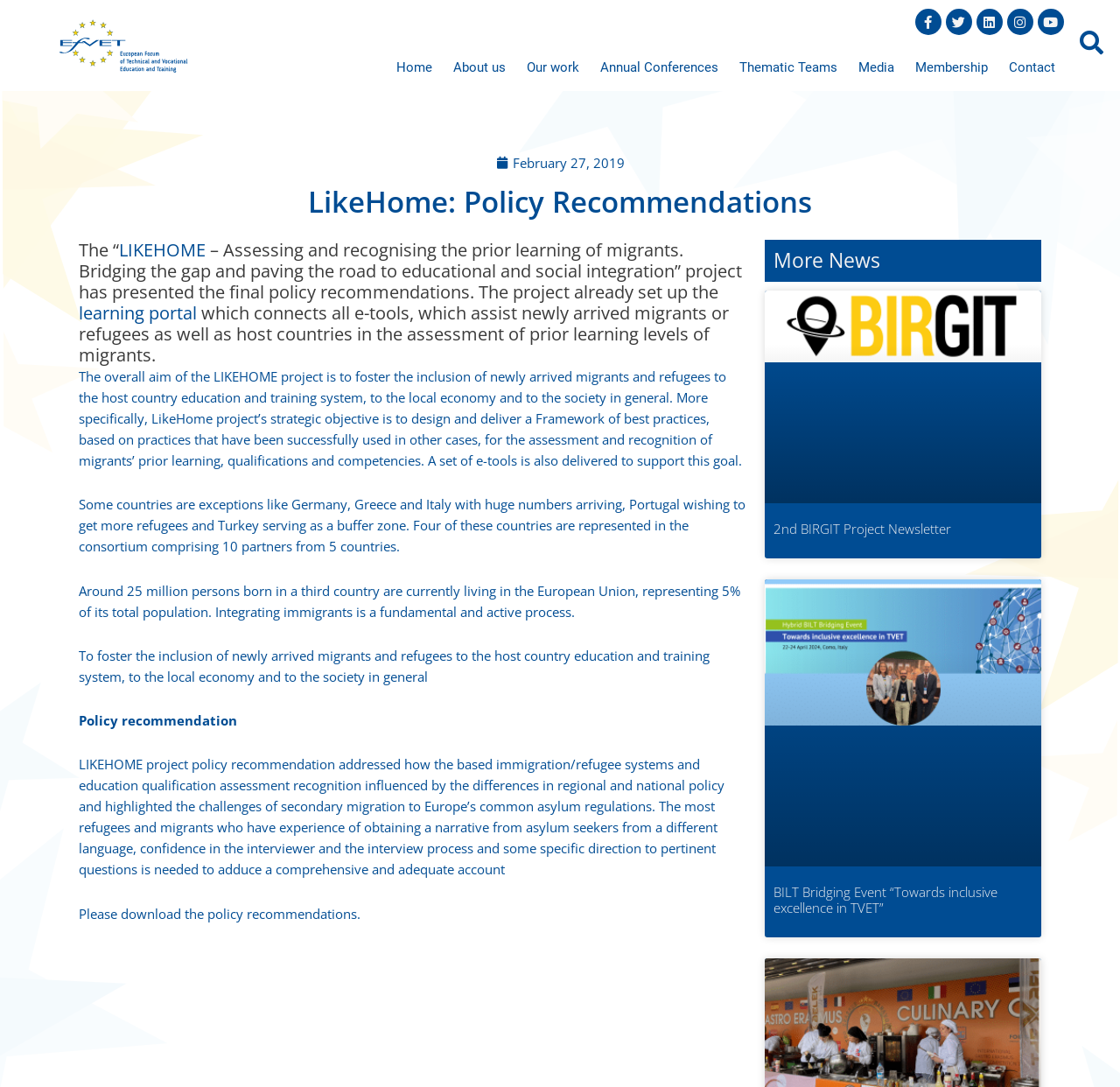Answer the question in one word or a short phrase:
What is the main objective of the LIKEHOME project?

Foster inclusion of migrants and refugees